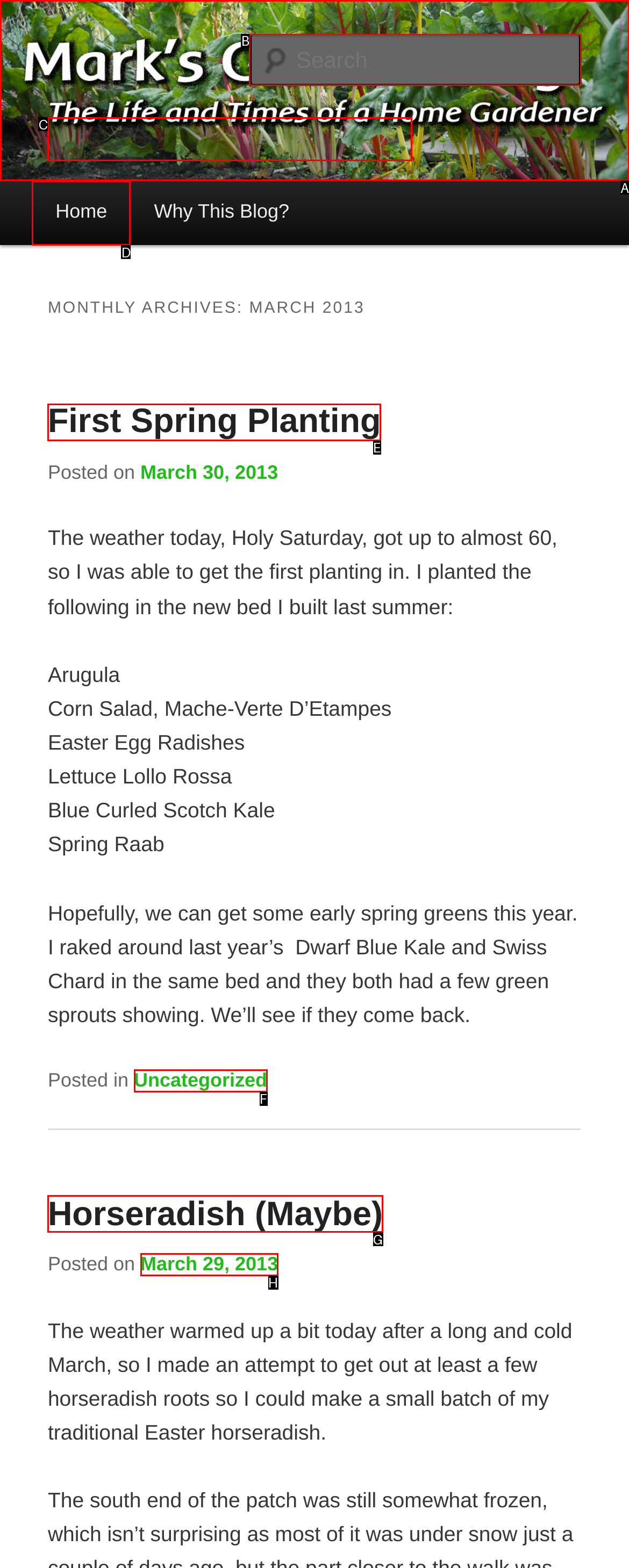Determine which option matches the description: Horseradish (Maybe). Answer using the letter of the option.

G